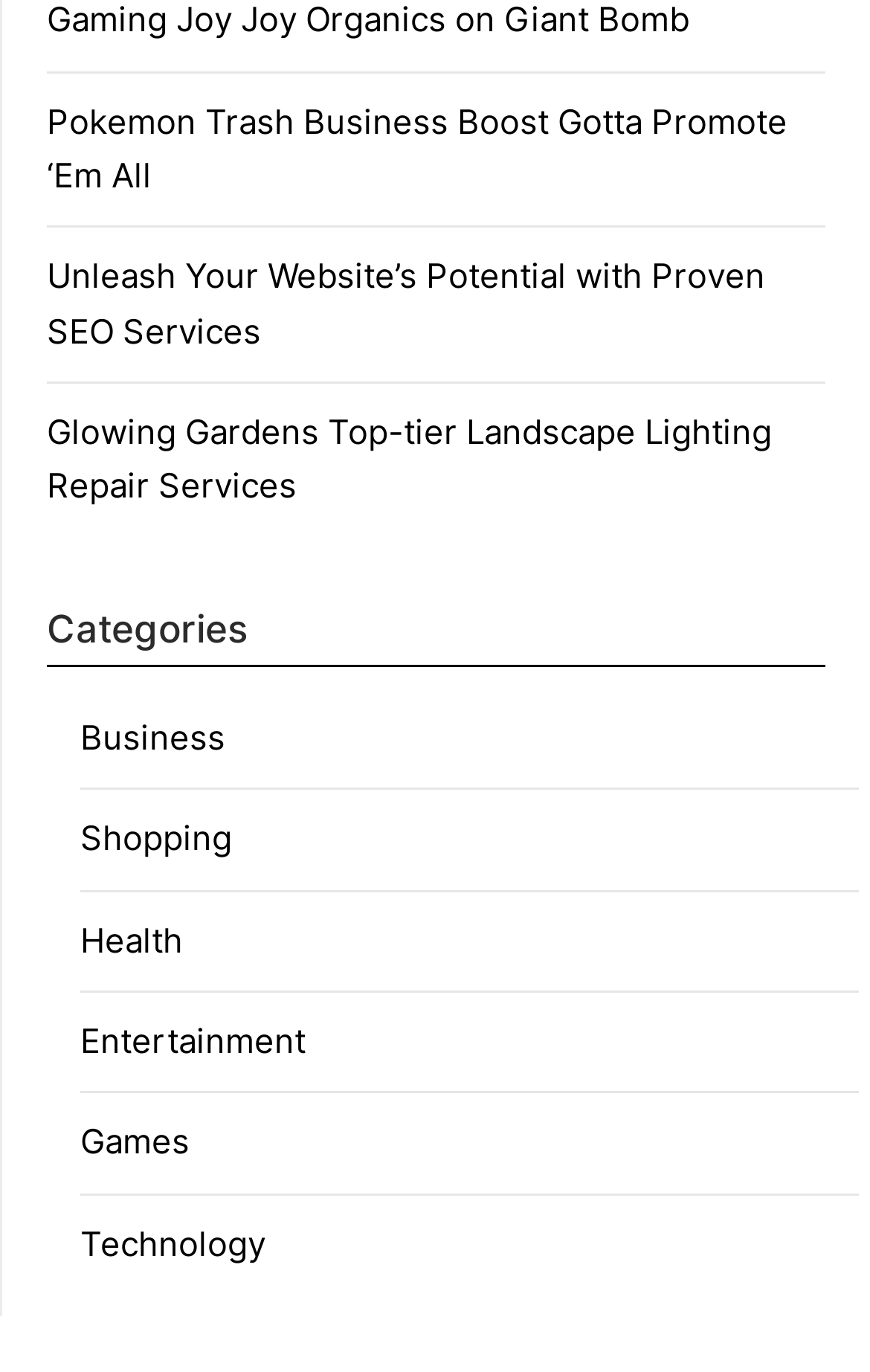Please identify the bounding box coordinates of the region to click in order to complete the given instruction: "Click on 'Pokemon Trash Business Boost Gotta Promote ‘Em All'". The coordinates should be four float numbers between 0 and 1, i.e., [left, top, right, bottom].

[0.054, 0.072, 0.905, 0.143]